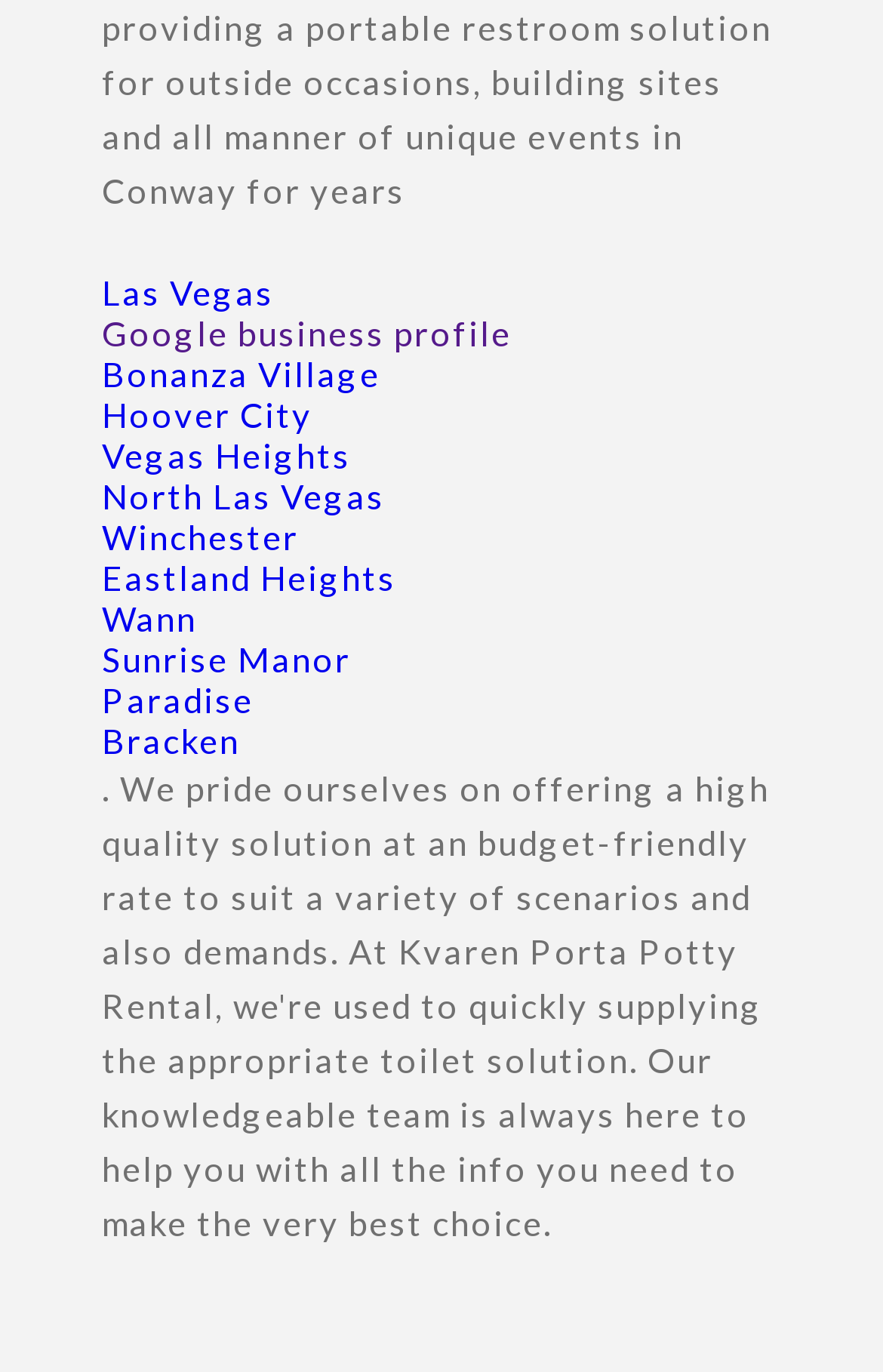Specify the bounding box coordinates of the area to click in order to follow the given instruction: "view January 2016."

None